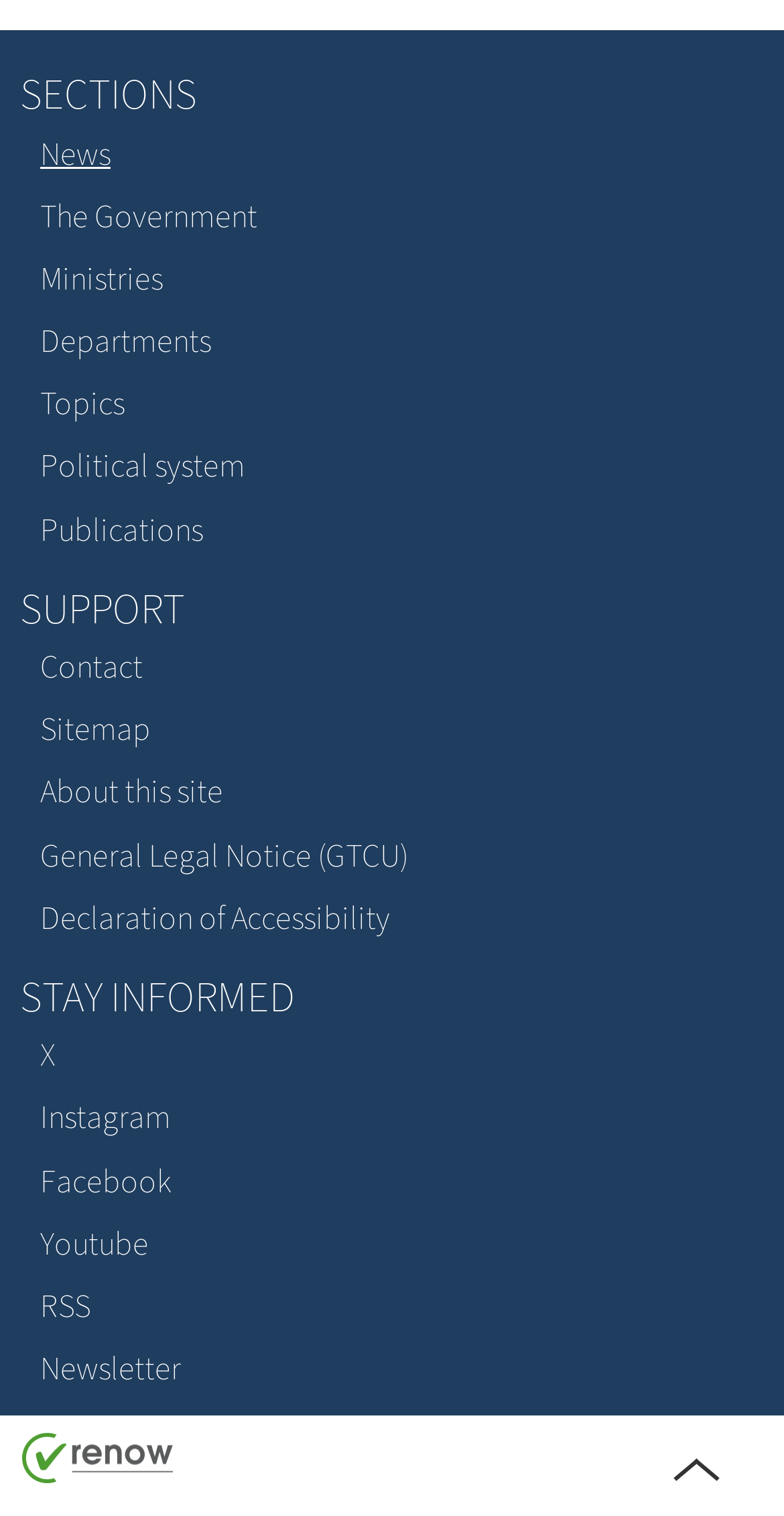What is the last item in the 'STAY INFORMED' list?
Please provide a comprehensive answer based on the information in the image.

I looked at the list under the 'STAY INFORMED' heading and found that the last item is a link labeled 'Newsletter'.